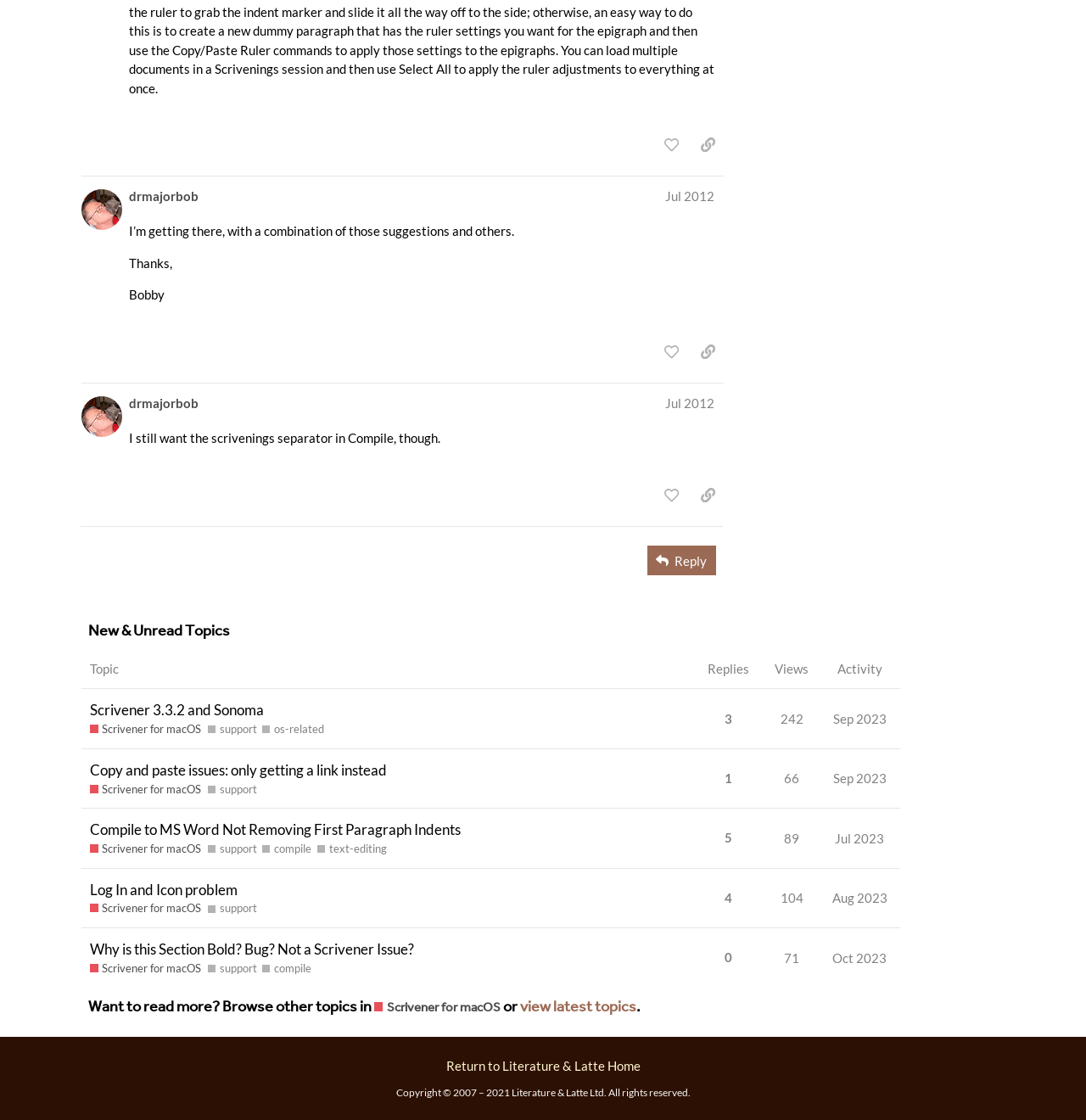Provide a short, one-word or phrase answer to the question below:
What is the view count of the first topic?

242